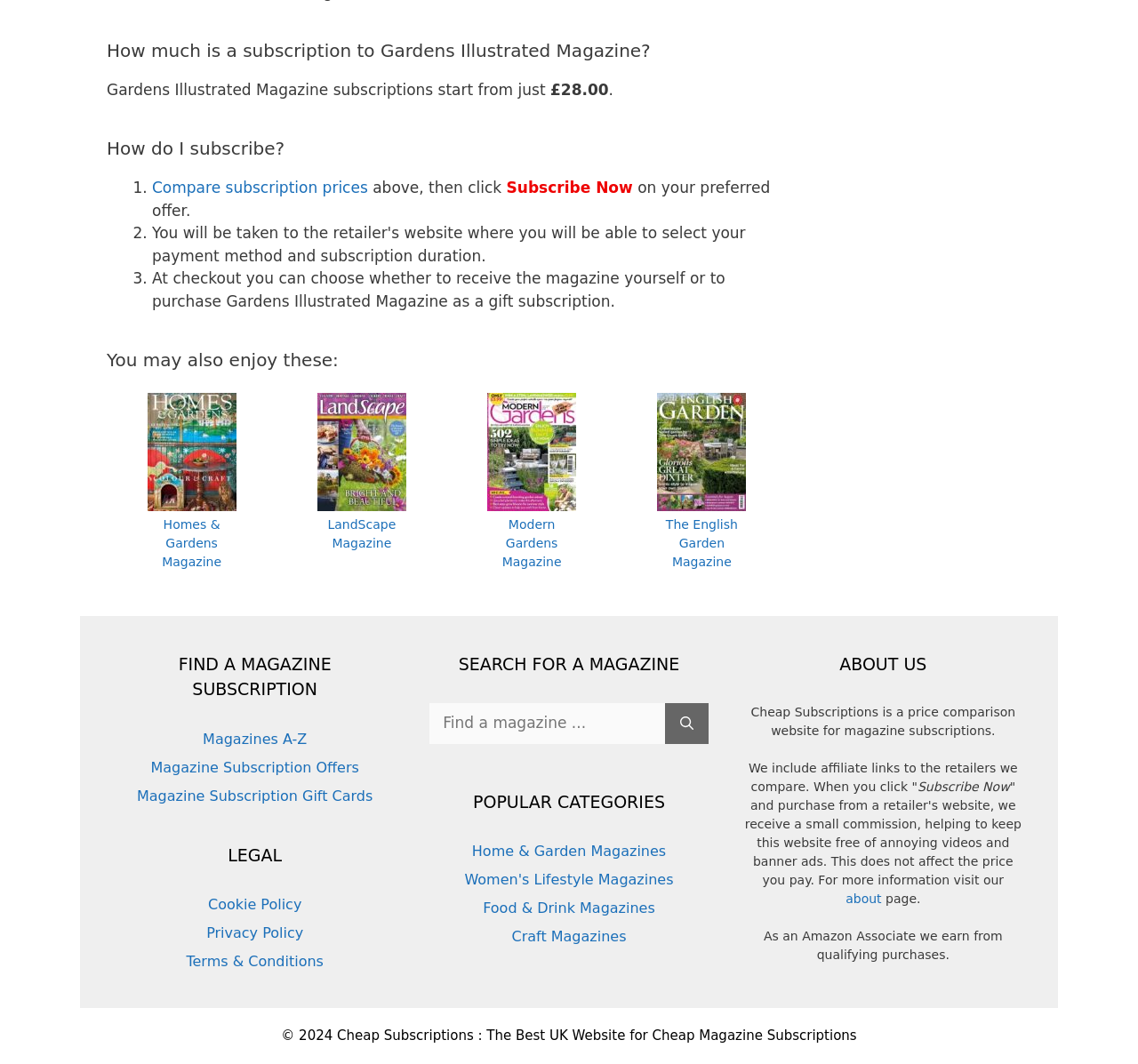Identify the bounding box coordinates for the region of the element that should be clicked to carry out the instruction: "Compare subscription prices". The bounding box coordinates should be four float numbers between 0 and 1, i.e., [left, top, right, bottom].

[0.134, 0.168, 0.323, 0.185]